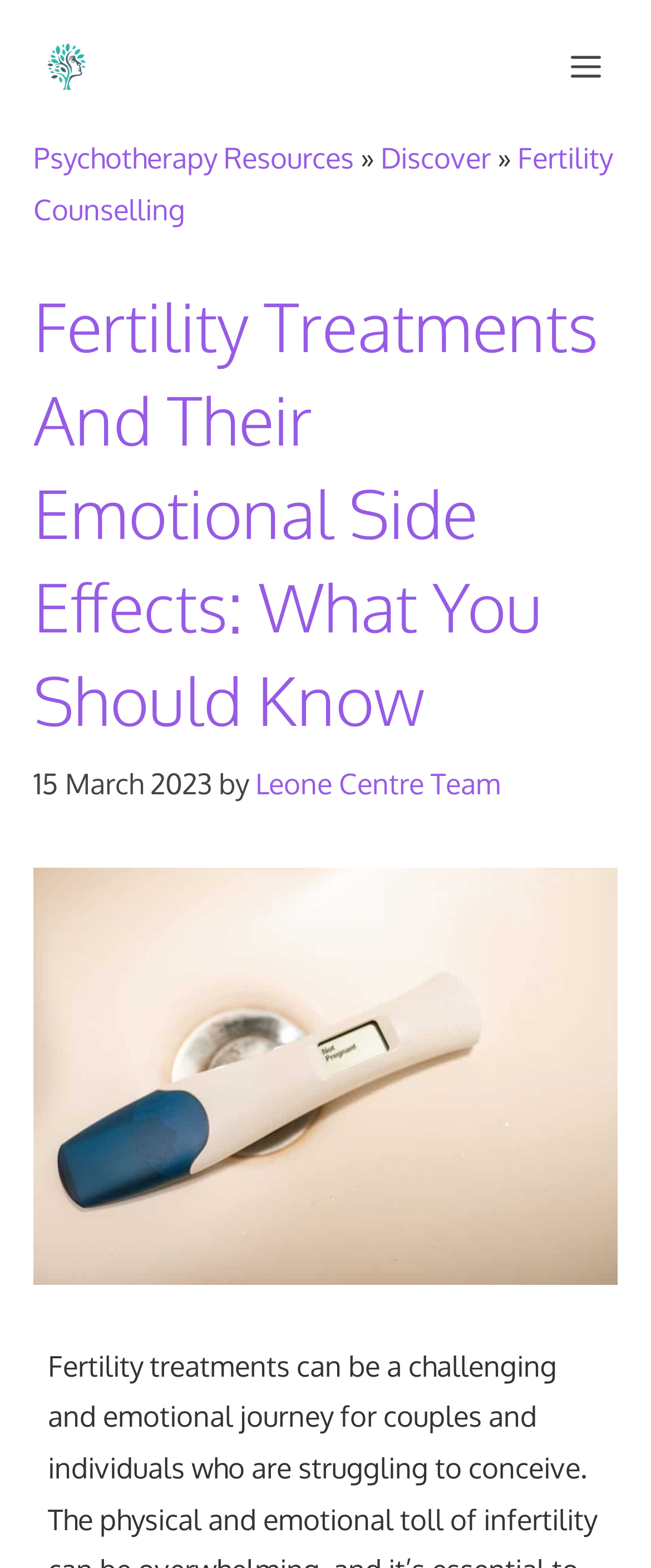What is the category of the current article?
Please provide an in-depth and detailed response to the question.

I determined the category of the current article by looking at the link element with the text 'Fertility Counselling' in the breadcrumbs navigation element, which is likely the category or section of the article.